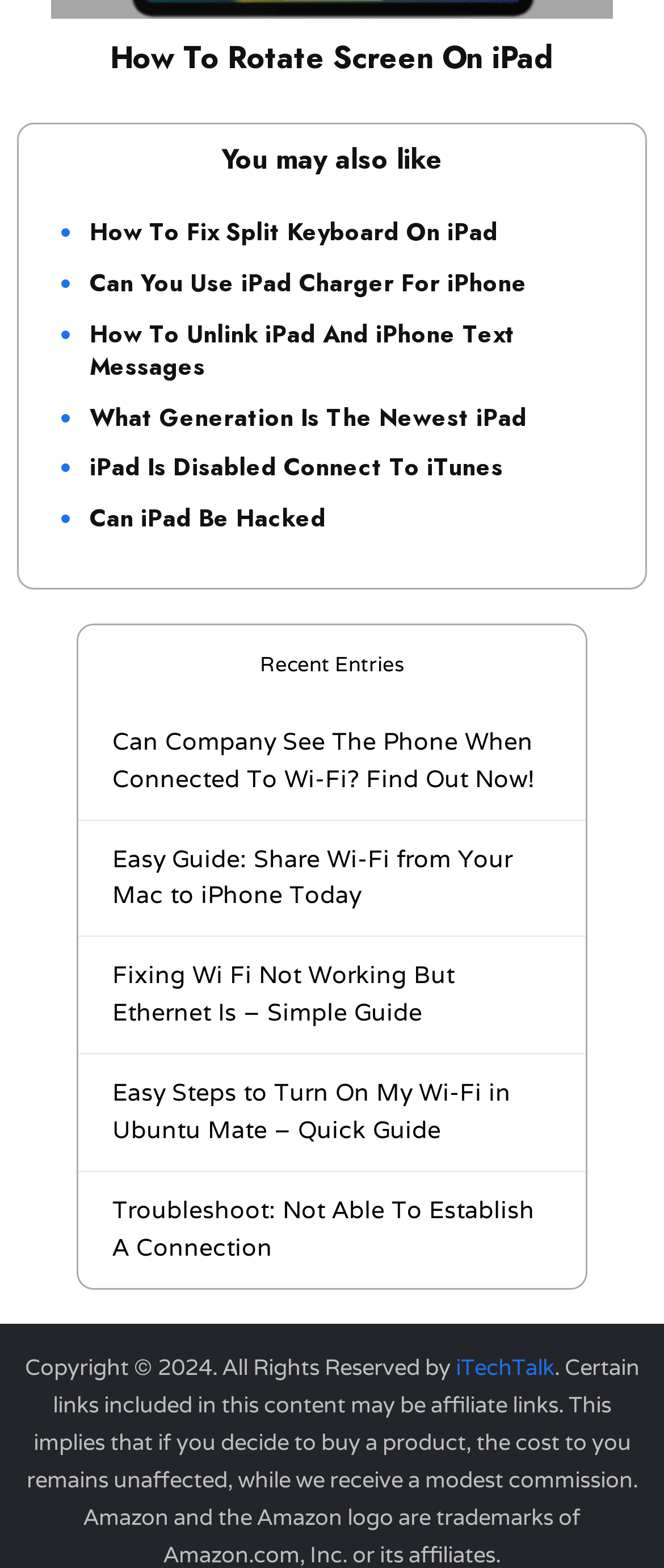Determine the bounding box for the UI element described here: "Can iPad Be Hacked".

[0.135, 0.319, 0.492, 0.341]